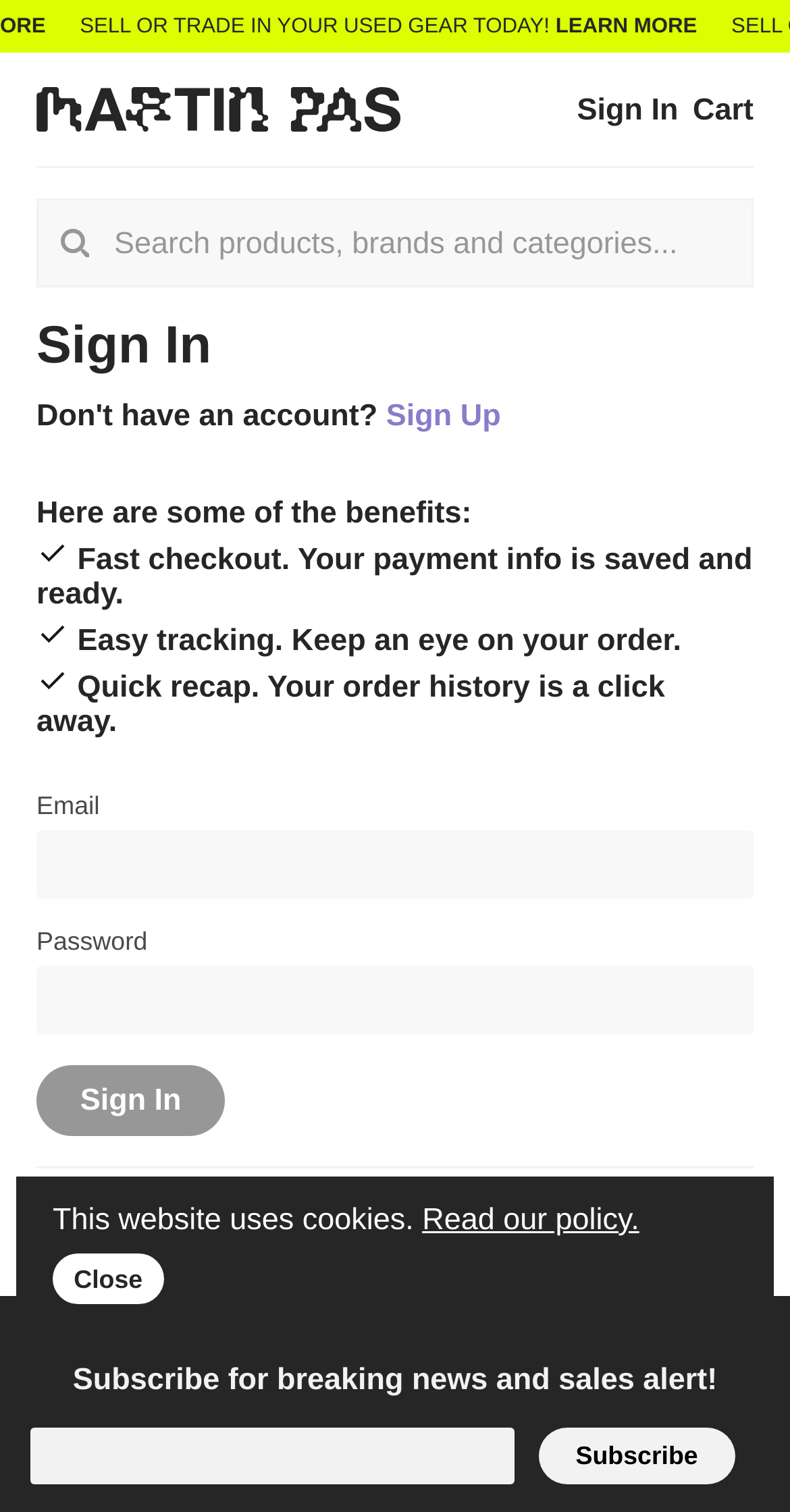Using the information from the screenshot, answer the following question thoroughly:
What is the function of the 'Subscribe' button?

The 'Subscribe' button is located at the bottom of the webpage and is accompanied by a heading that says 'Subscribe for breaking news and sales alert!', indicating that it is used to receive notifications about news and sales on the website.